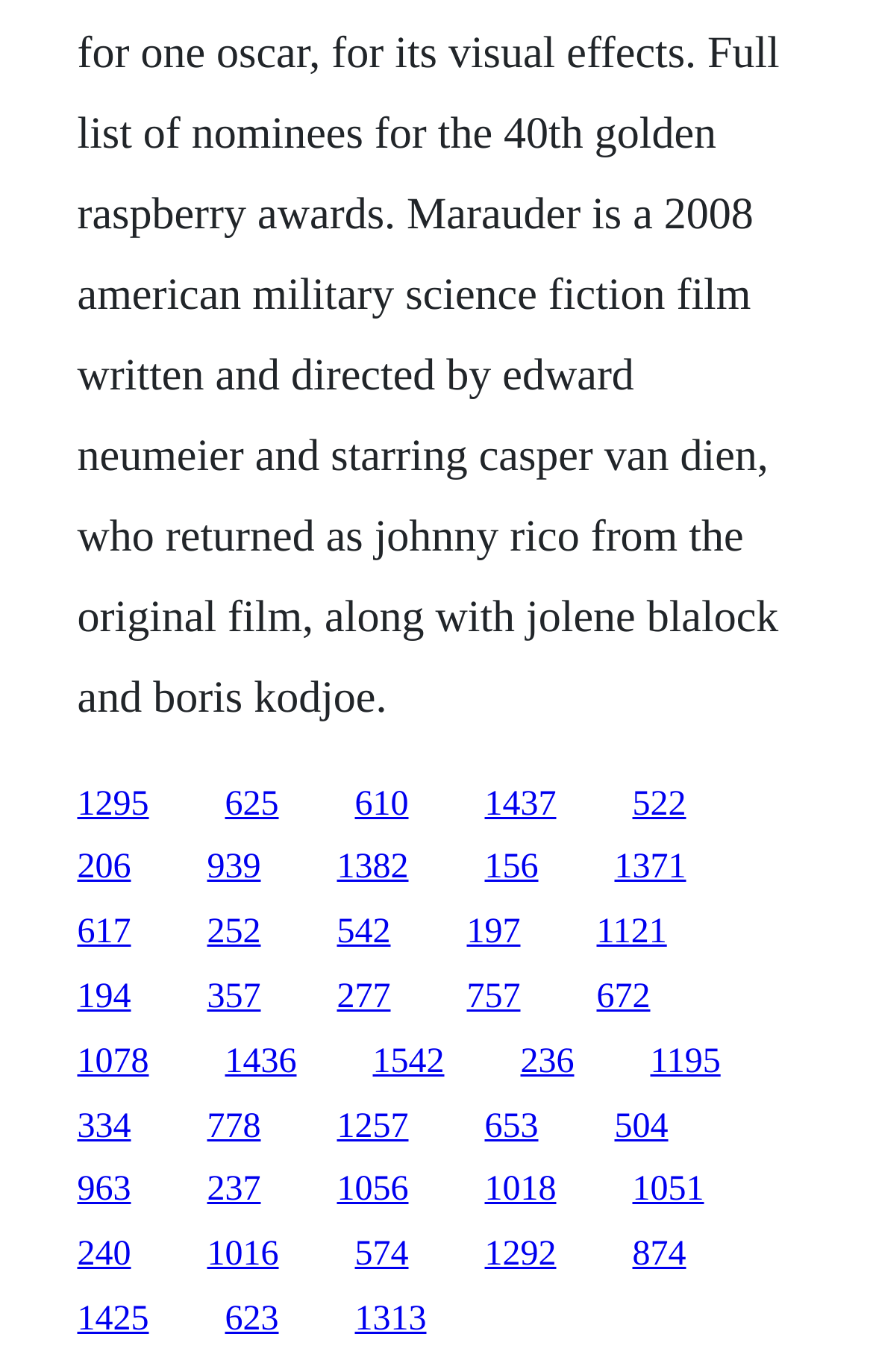Please answer the following question using a single word or phrase: 
What is the horizontal position of the last link?

0.745